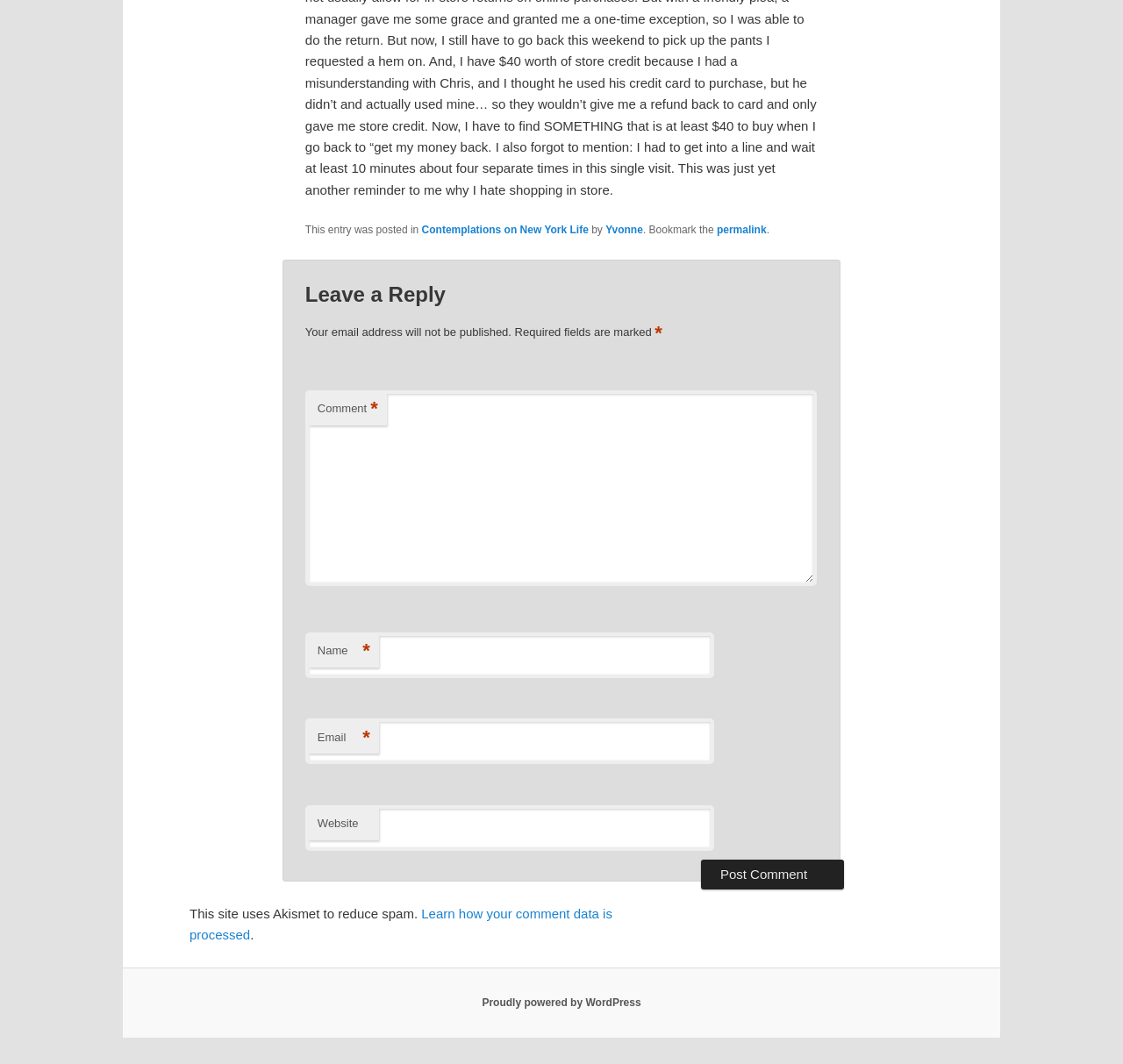Could you please study the image and provide a detailed answer to the question:
What is the plugin used to reduce spam?

The webpage mentions that it uses Akismet to reduce spam, which is a plugin commonly used to prevent spam comments on websites.